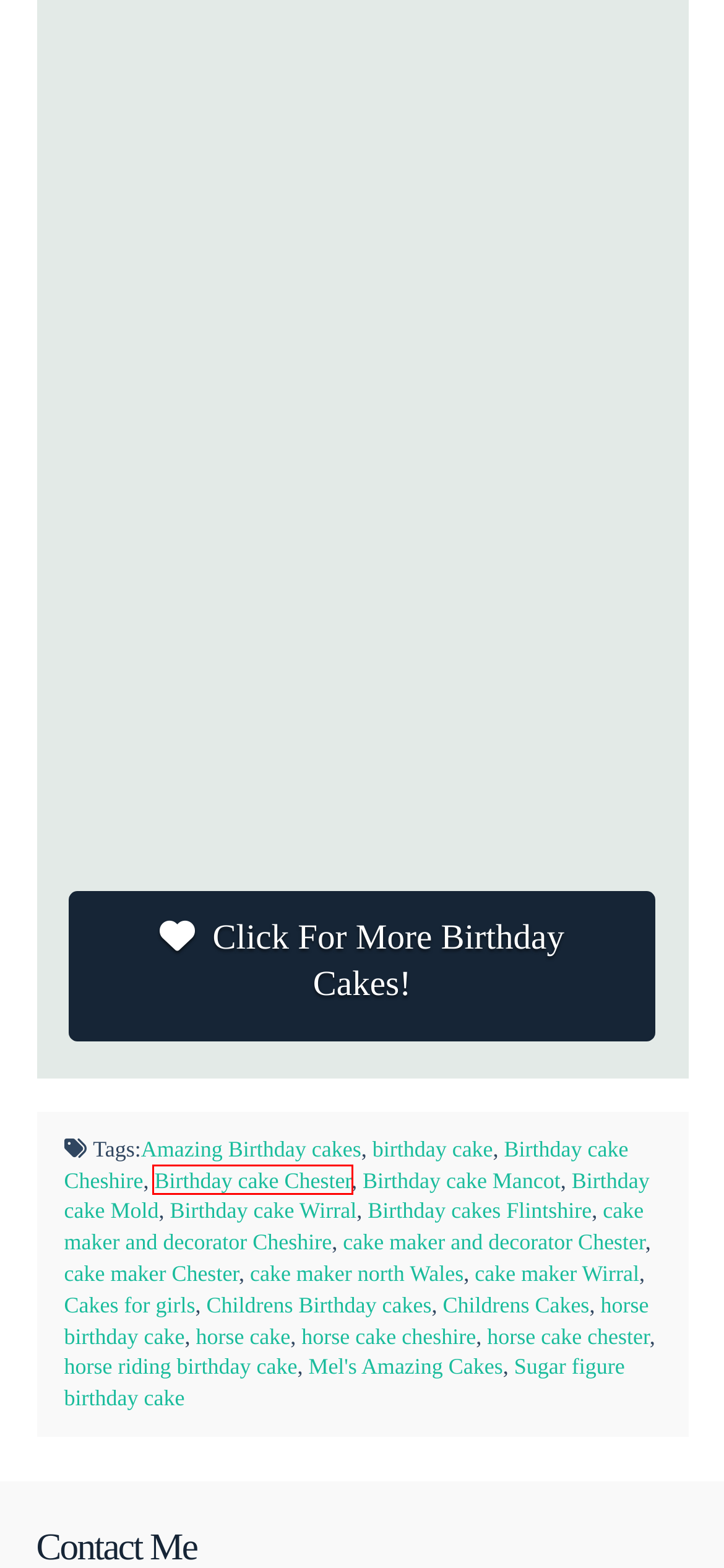Examine the screenshot of a webpage with a red rectangle bounding box. Select the most accurate webpage description that matches the new webpage after clicking the element within the bounding box. Here are the candidates:
A. Childrens Birthday cakes Archives - Mel's Amazing Cakes
B. Birthday cake Mancot Archives - Mel's Amazing Cakes
C. Birthday cake Chester Archives - Mel's Amazing Cakes
D. horse cake cheshire Archives - Mel's Amazing Cakes
E. Cakes for girls Archives - Mel's Amazing Cakes
F. cake maker north Wales Archives - Mel's Amazing Cakes
G. horse birthday cake Archives - Mel's Amazing Cakes
H. Childrens Cakes Archives - Mel's Amazing Cakes

C